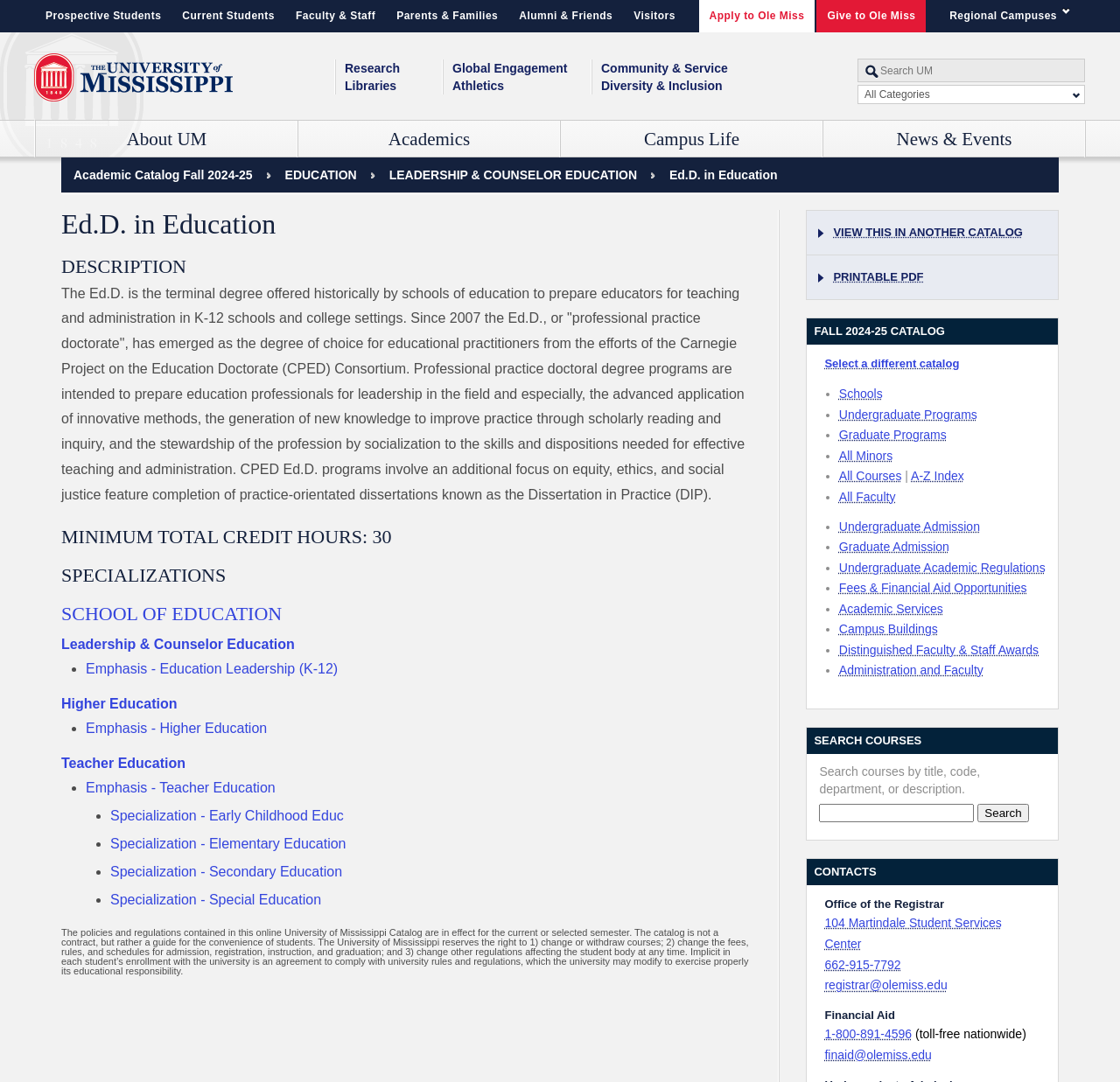Locate the bounding box coordinates of the clickable region necessary to complete the following instruction: "Learn about the College of Liberal Arts". Provide the coordinates in the format of four float numbers between 0 and 1, i.e., [left, top, right, bottom].

[0.04, 0.218, 0.155, 0.234]